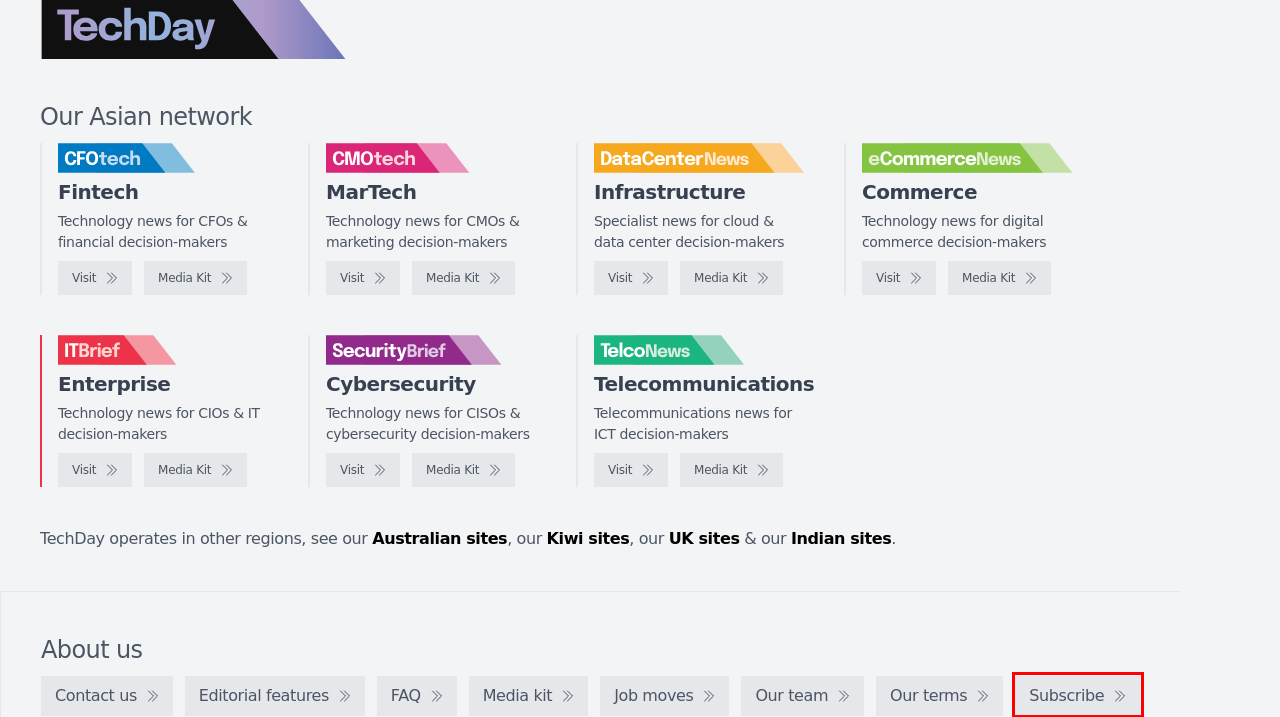Look at the screenshot of a webpage that includes a red bounding box around a UI element. Select the most appropriate webpage description that matches the page seen after clicking the highlighted element. Here are the candidates:
A. CFOtech Asia - Media kit
B. SecurityBrief Asia - Media kit
C. eCommerceNews Asia - Technology news for digital commerce decision-makers
D. TechDay Australia - Australia's technology news network
E. TechDay UK - The United Kingdom's, technology news network
F. Join our mailing list
G. TelcoNews Asia - Telecommunications news for ICT decision-makers
H. CMOtech Asia - Technology news for CMOs & marketing decision-makers

F